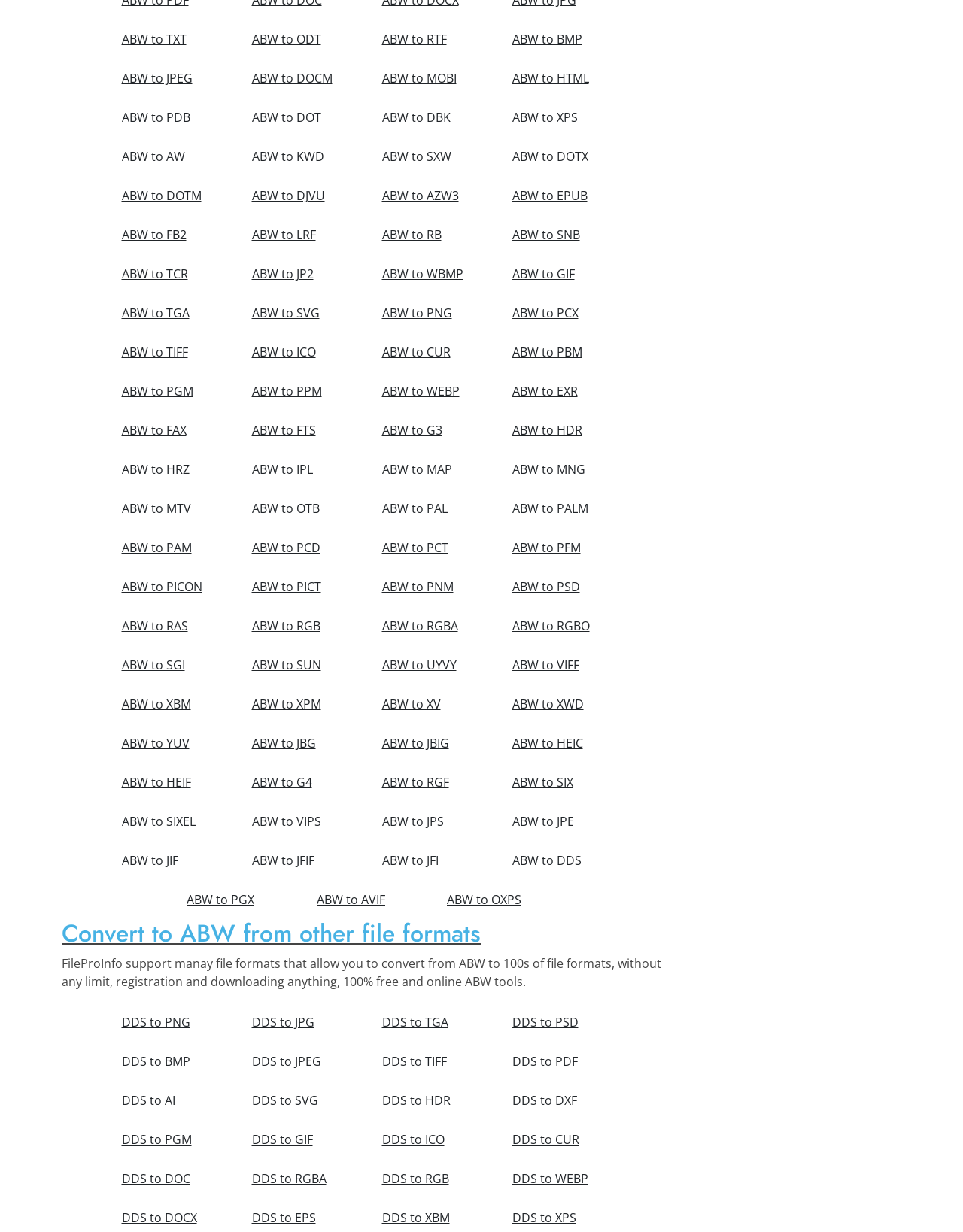How many file formats can ABW be converted to?
Using the visual information, answer the question in a single word or phrase.

Over 60